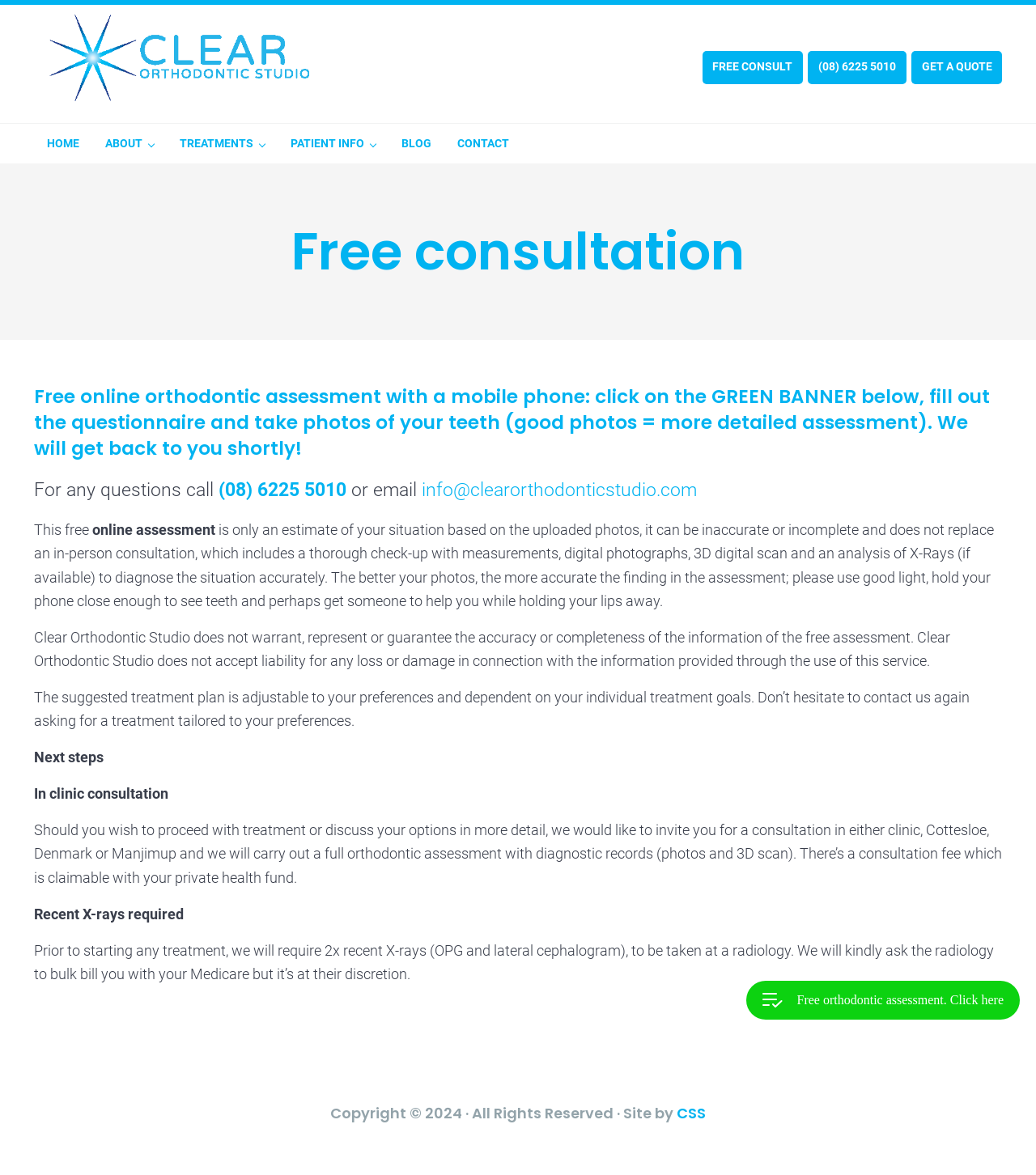What is required prior to starting any treatment?
Using the visual information from the image, give a one-word or short-phrase answer.

2x recent X-rays